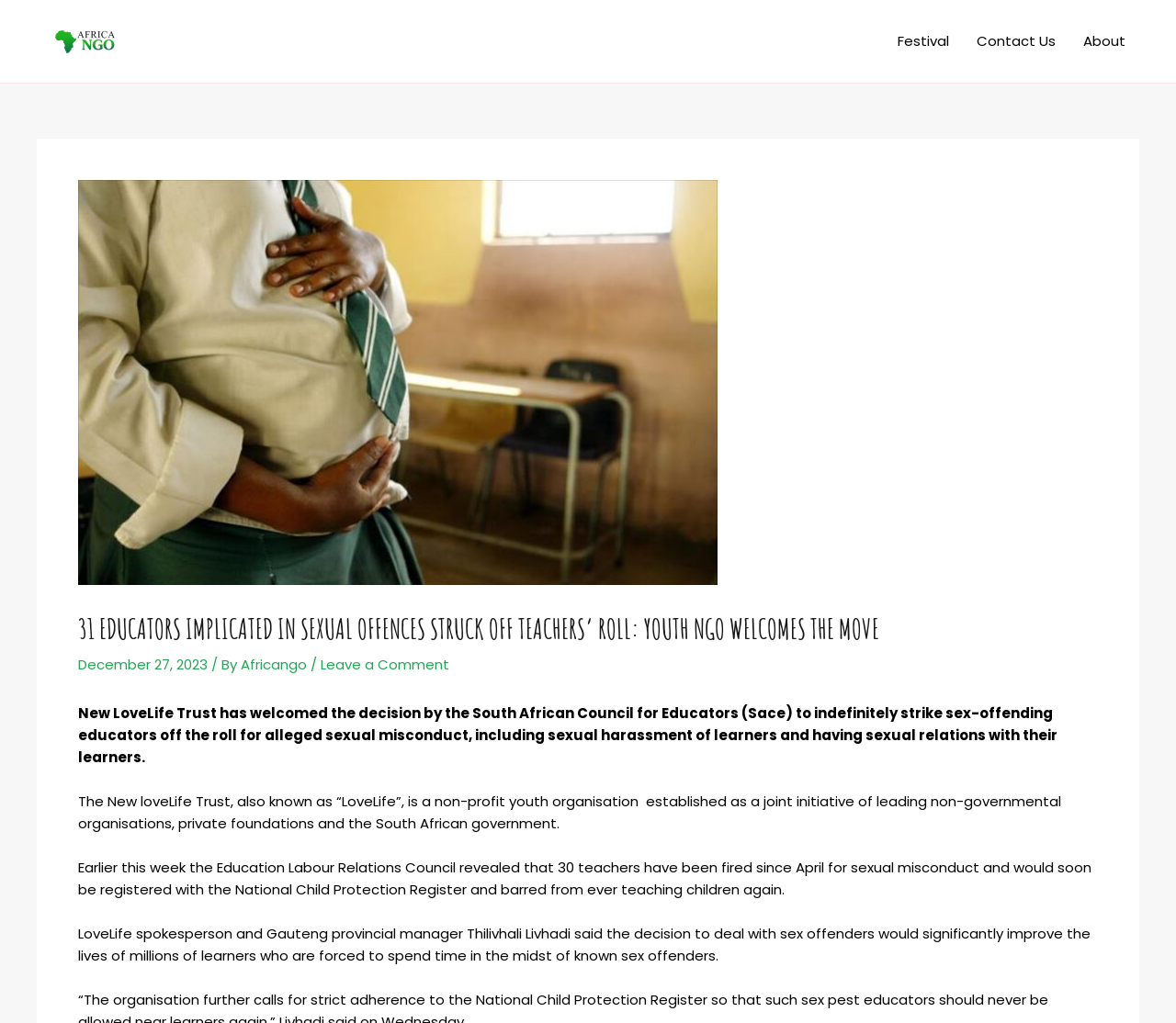Please provide a brief answer to the following inquiry using a single word or phrase:
What is the name of the spokesperson of LoveLife?

Thilivhali Livhadi